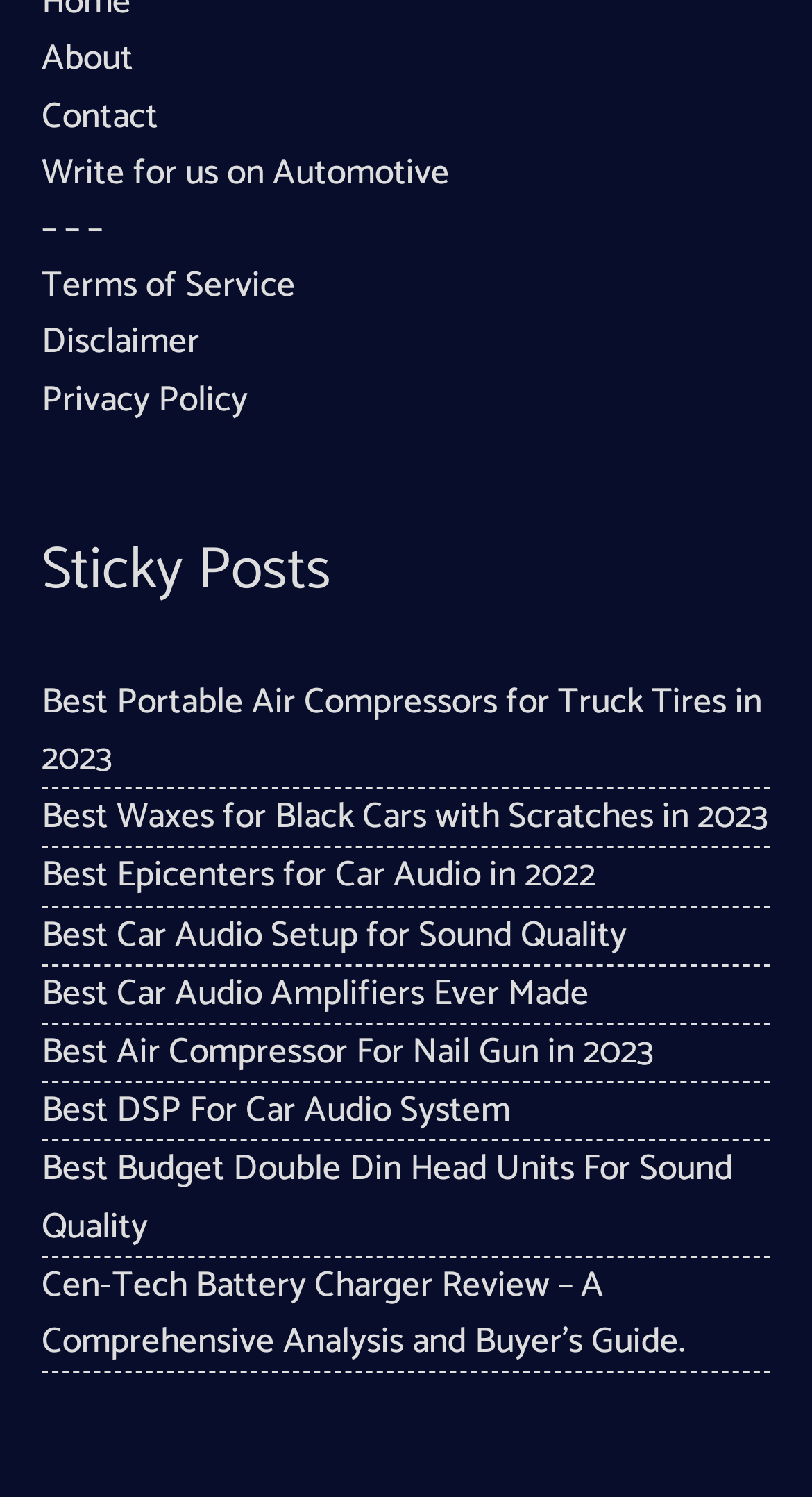What is the topic of the webpage? Look at the image and give a one-word or short phrase answer.

Automotive